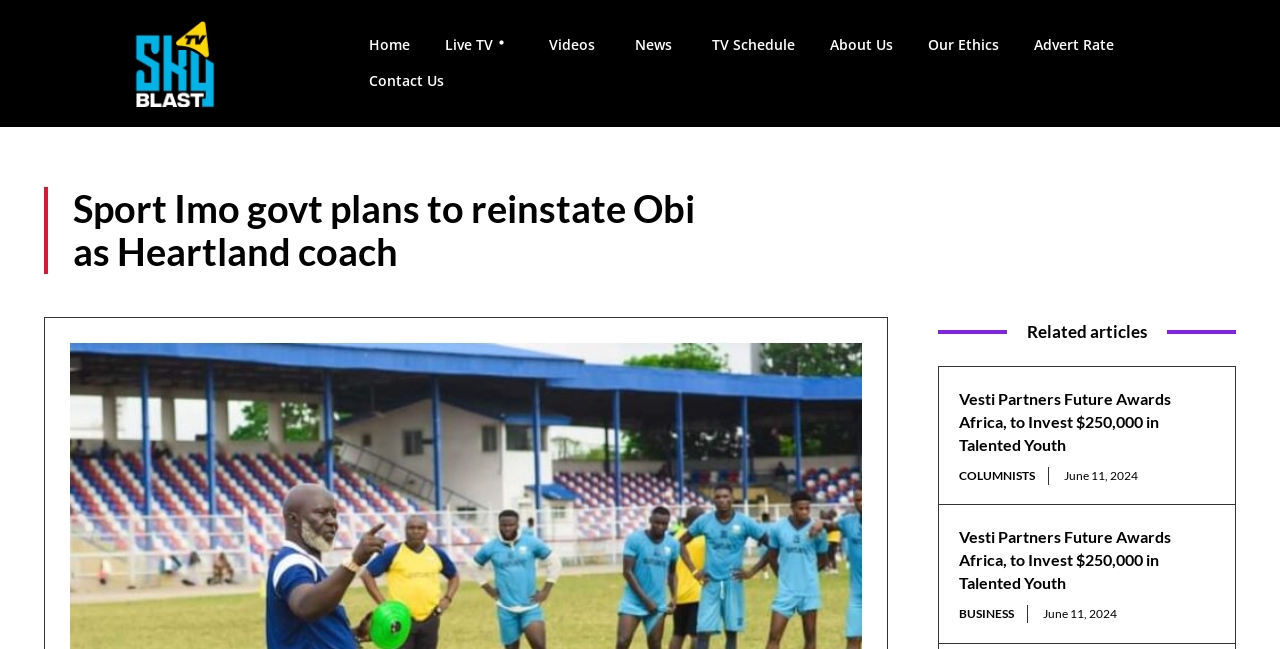Locate the bounding box coordinates of the element to click to perform the following action: 'Read the news article'. The coordinates should be given as four float values between 0 and 1, in the form of [left, top, right, bottom].

[0.057, 0.288, 0.561, 0.422]